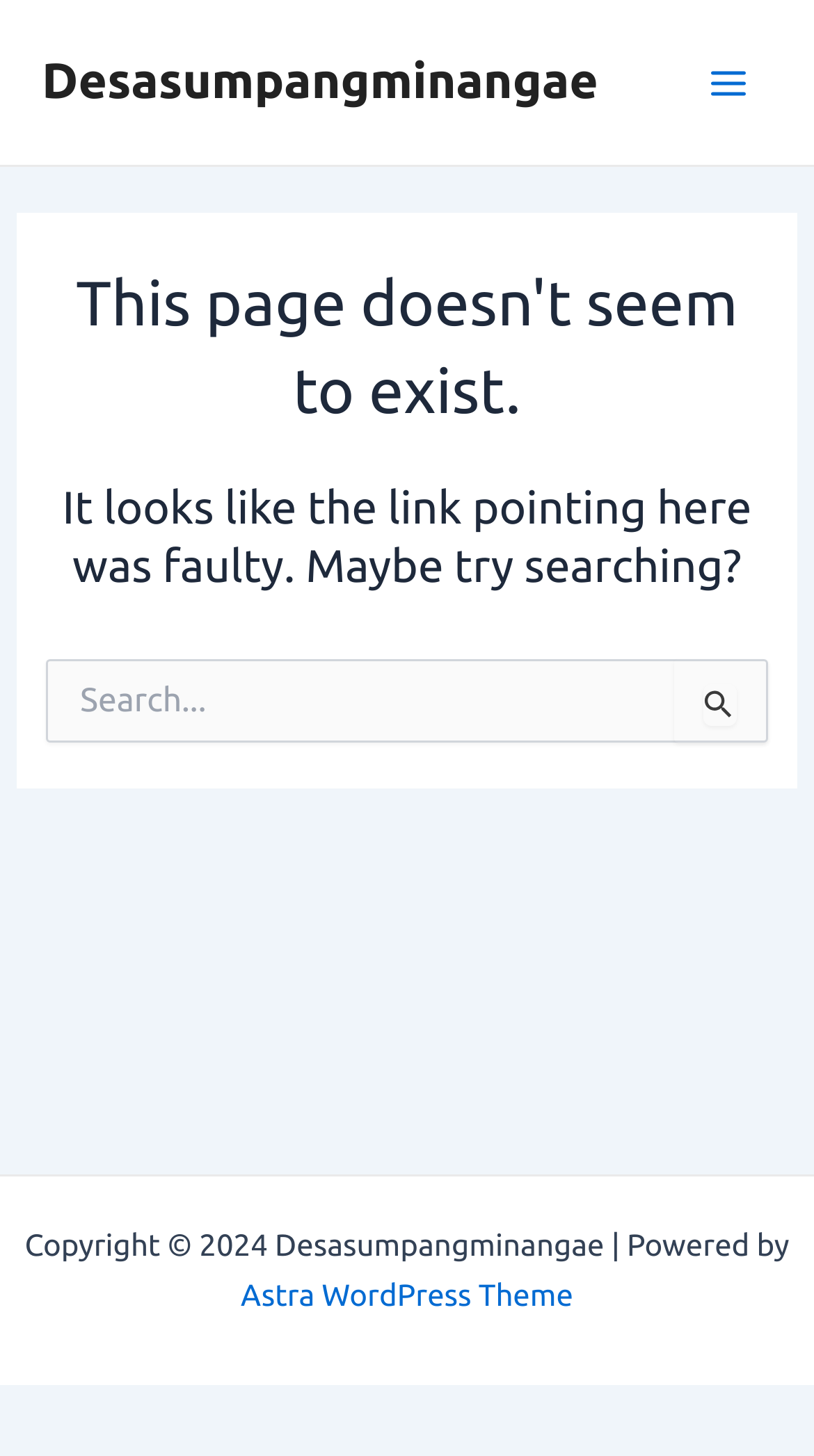Explain in detail what is displayed on the webpage.

The webpage displays a "Page not found" error message. At the top left, there is a link to "Desasumpangminangae". Next to it, on the top right, is a button labeled "Main Menu" with an accompanying image. 

Below the top section, there is a header that spans the width of the page, containing a heading that reads "This page doesn't seem to exist." followed by another heading that suggests searching for the content, as the link pointing to this page was faulty.

Underneath the headings, there is a search bar that occupies the full width of the page. The search bar has a label "Search for:" and a search box where users can input their queries. On the right side of the search box, there are two buttons: "Search Submit" with a small image, and "Search". 

At the bottom of the page, there is a footer section that contains copyright information, stating "Copyright © 2024 Desasumpangminangae | Powered by", followed by a link to "Astra WordPress Theme".